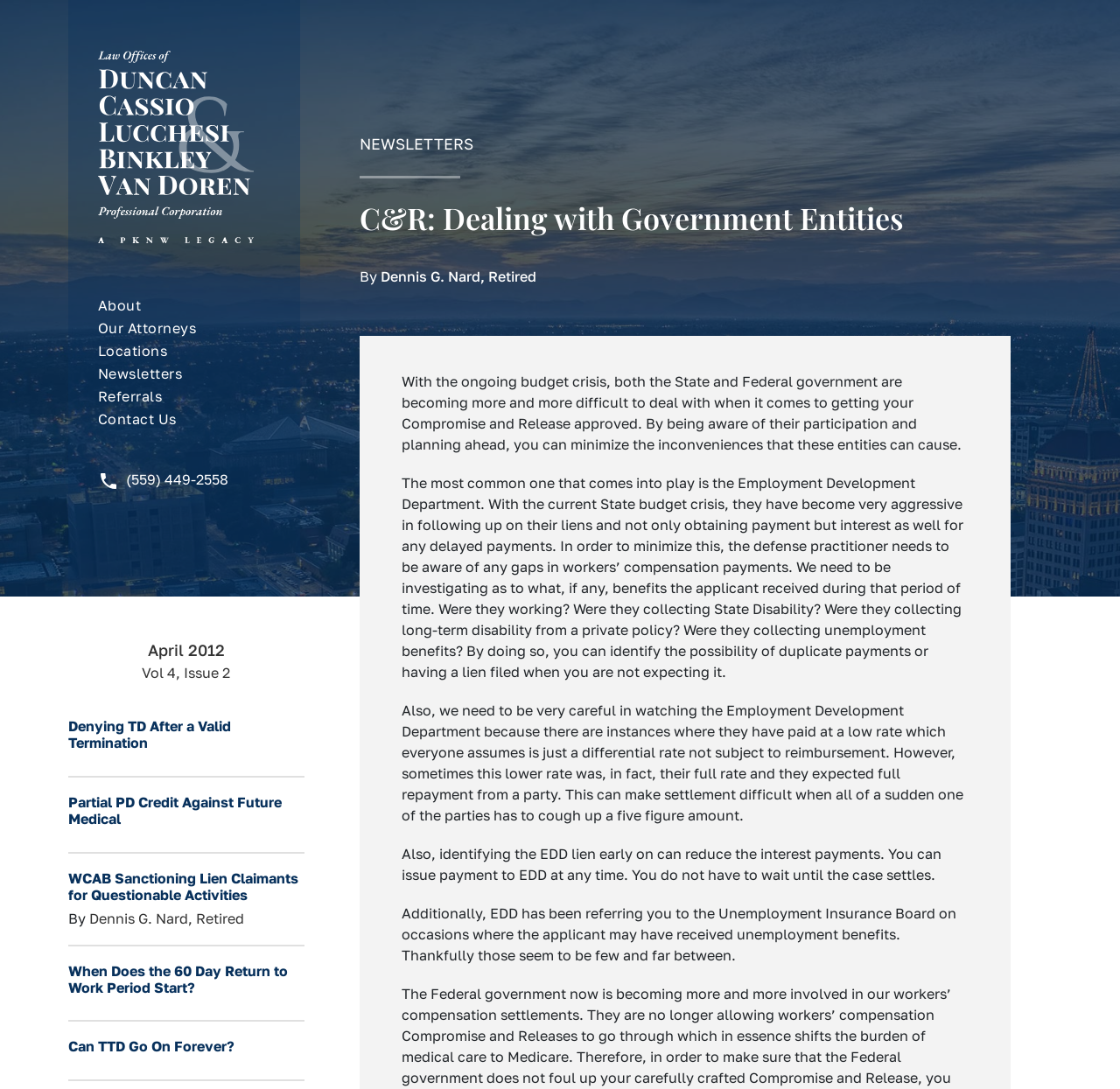What is the name of the law firm?
Refer to the image and provide a one-word or short phrase answer.

Law Offices of Duncan, Cassio, Lucchesi, Binkley & Van Doren